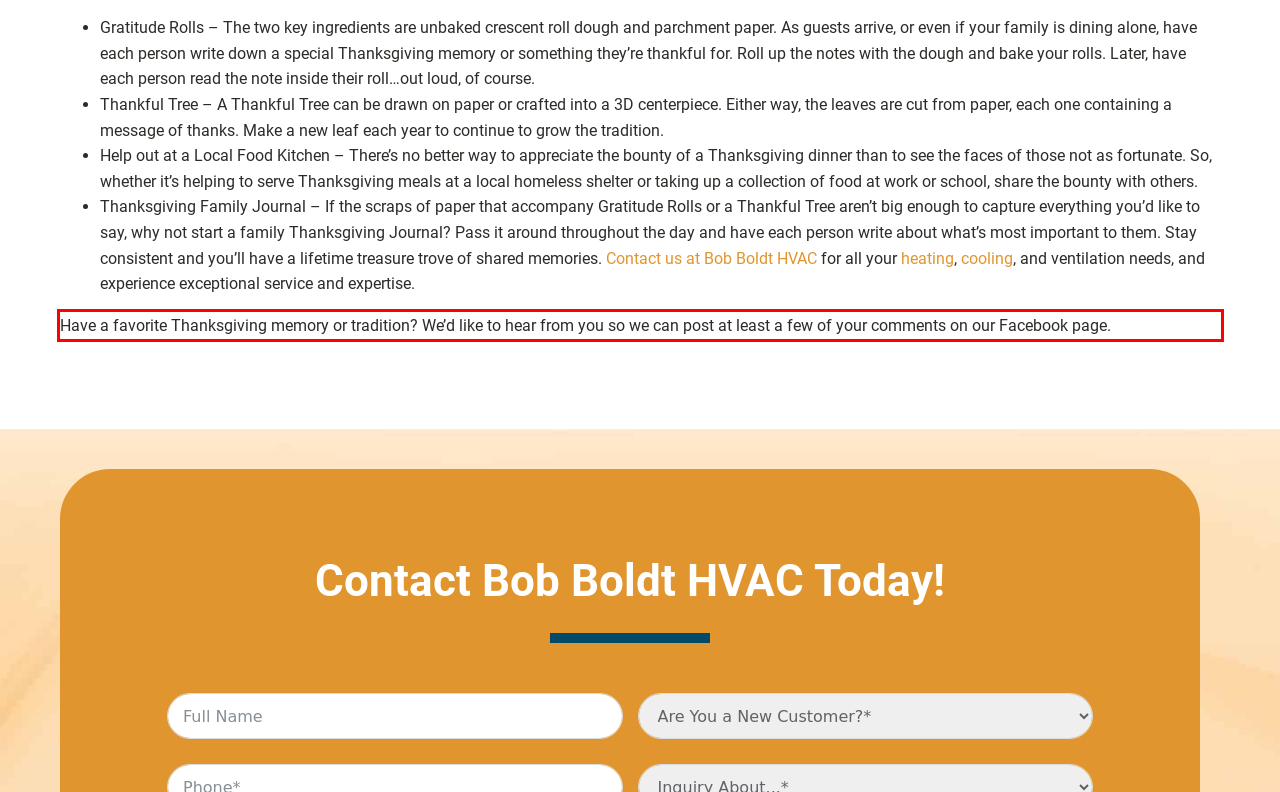In the screenshot of the webpage, find the red bounding box and perform OCR to obtain the text content restricted within this red bounding box.

Have a favorite Thanksgiving memory or tradition? We’d like to hear from you so we can post at least a few of your comments on our Facebook page.